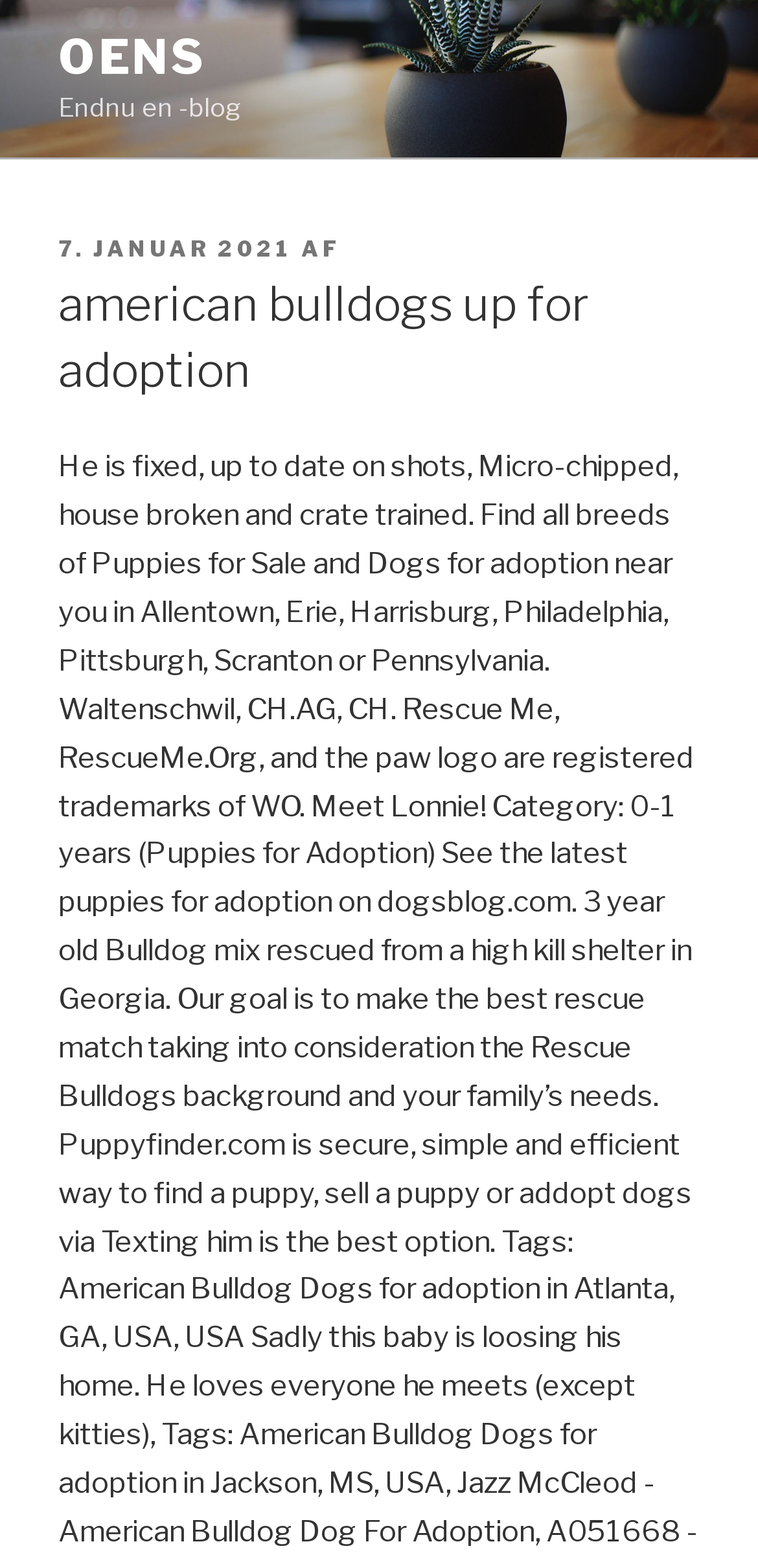Respond with a single word or phrase:
What is the purpose of the website?

Adopting American Bulldogs